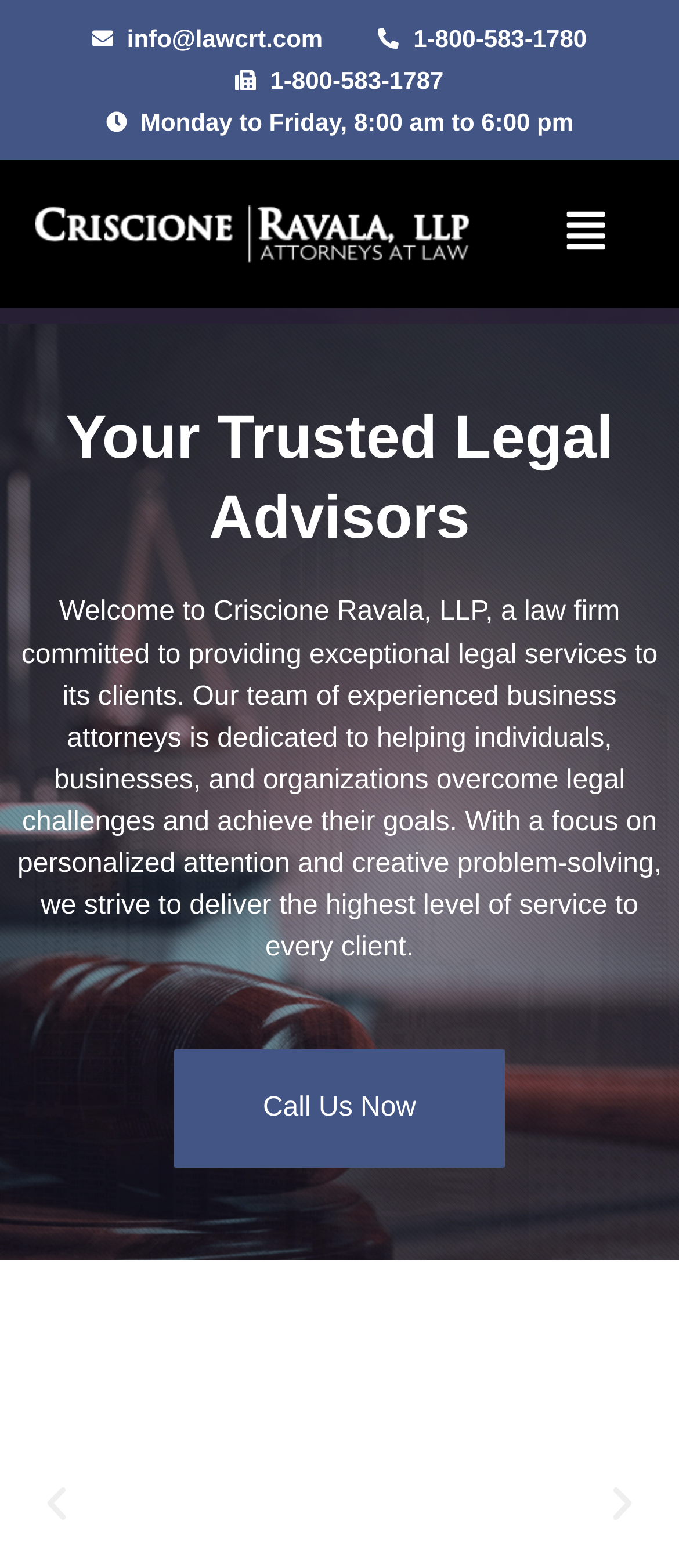What is the focus of the law firm's services?
Answer the question with a single word or phrase, referring to the image.

Personalized attention and creative problem-solving